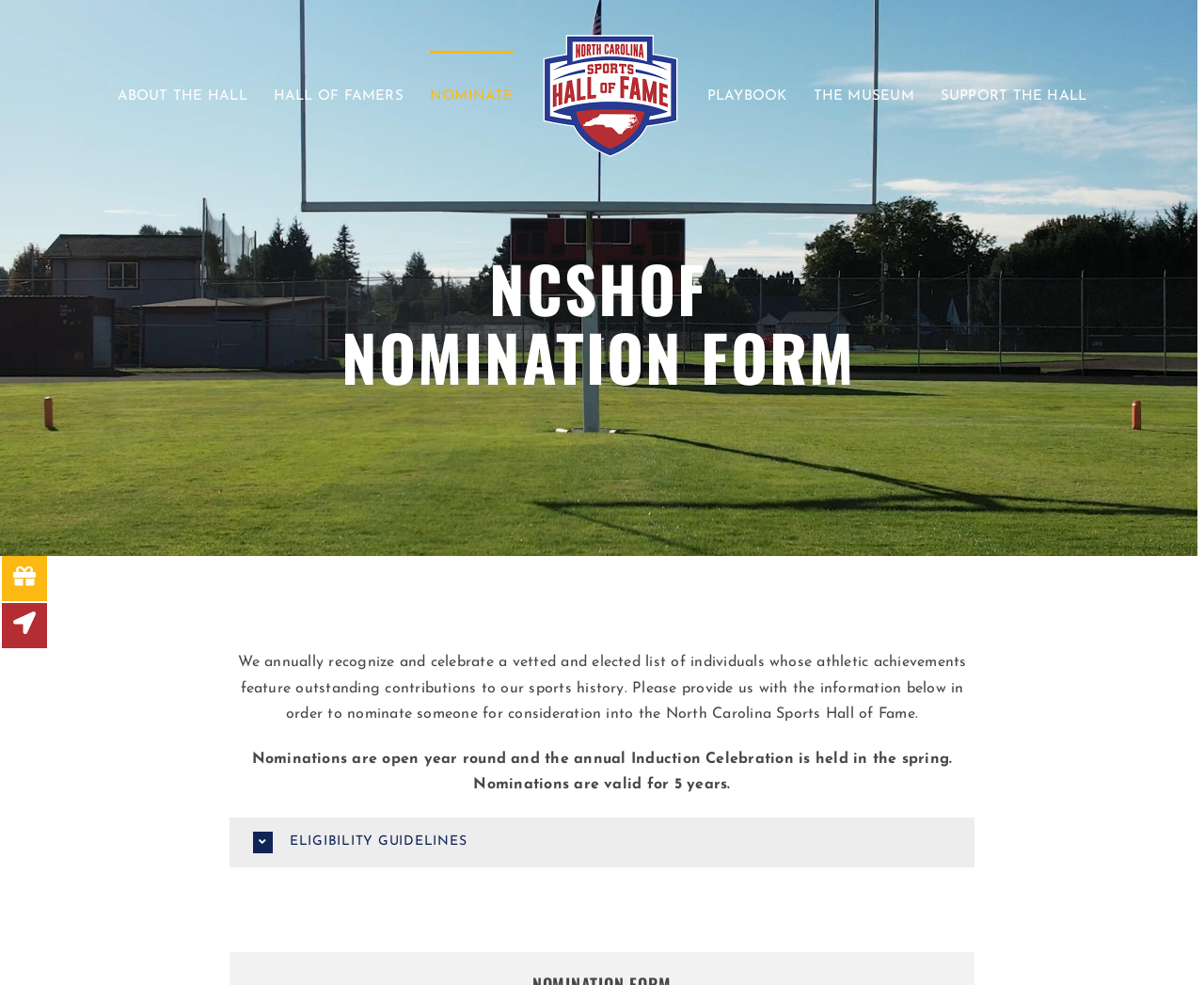Please find the bounding box for the UI component described as follows: "About the Hall".

[0.097, 0.051, 0.205, 0.141]